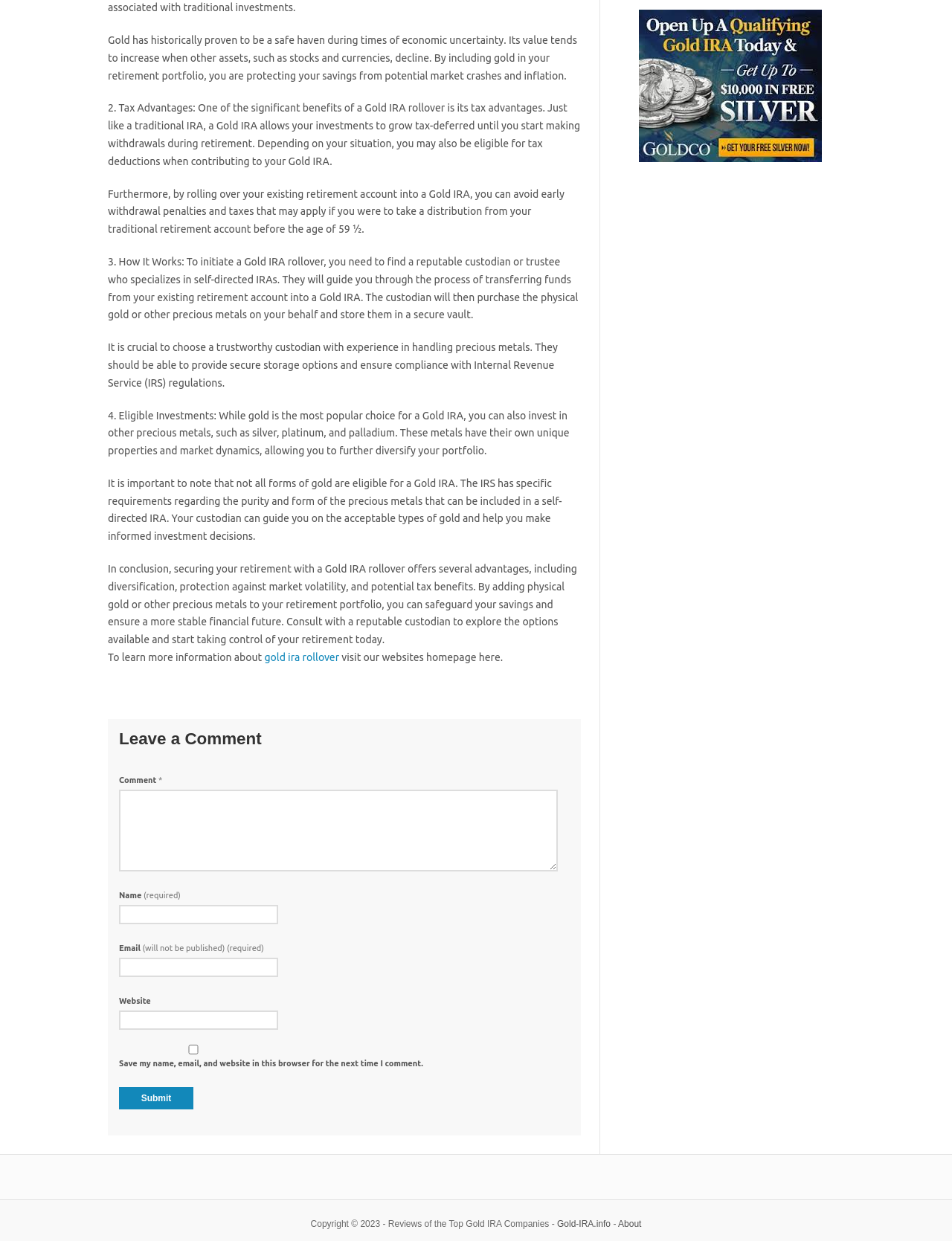Identify the bounding box for the UI element specified in this description: "name="submit" value="Submit"". The coordinates must be four float numbers between 0 and 1, formatted as [left, top, right, bottom].

[0.125, 0.876, 0.203, 0.894]